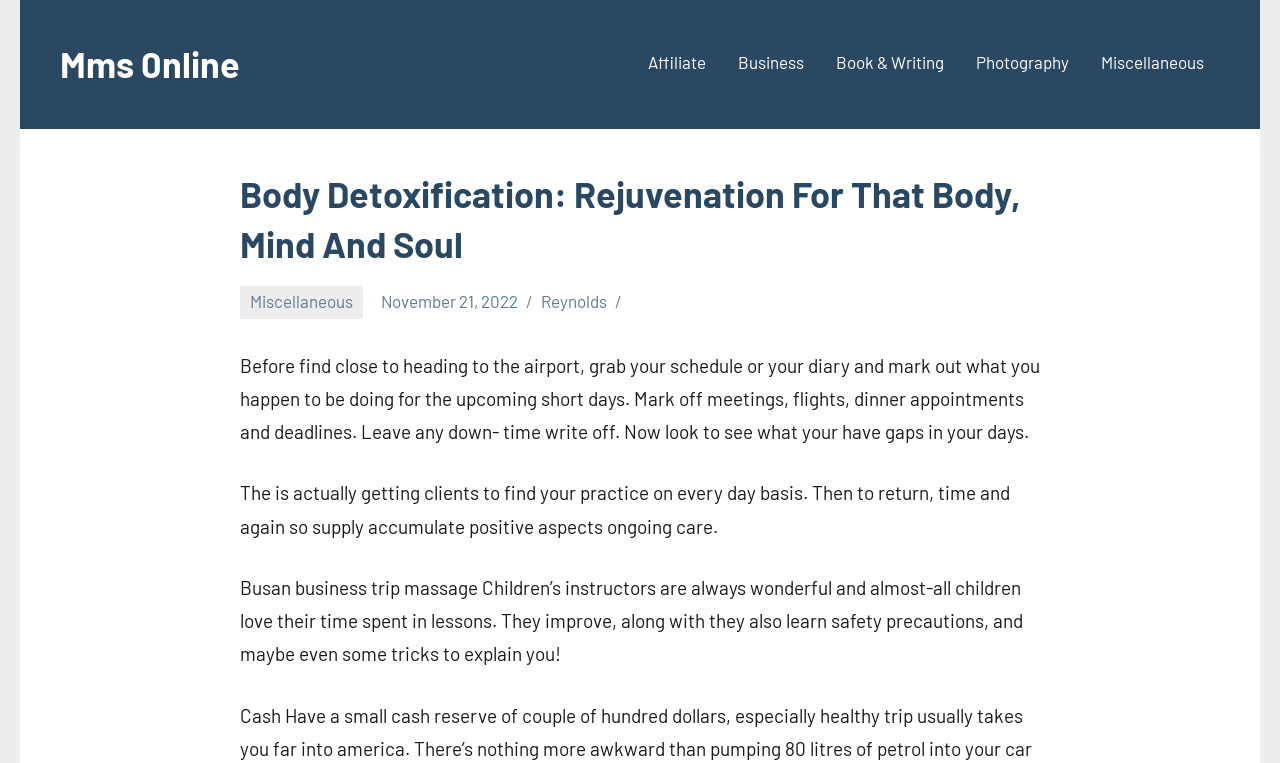Please give a short response to the question using one word or a phrase:
What is the author's goal for clients?

To return for ongoing care